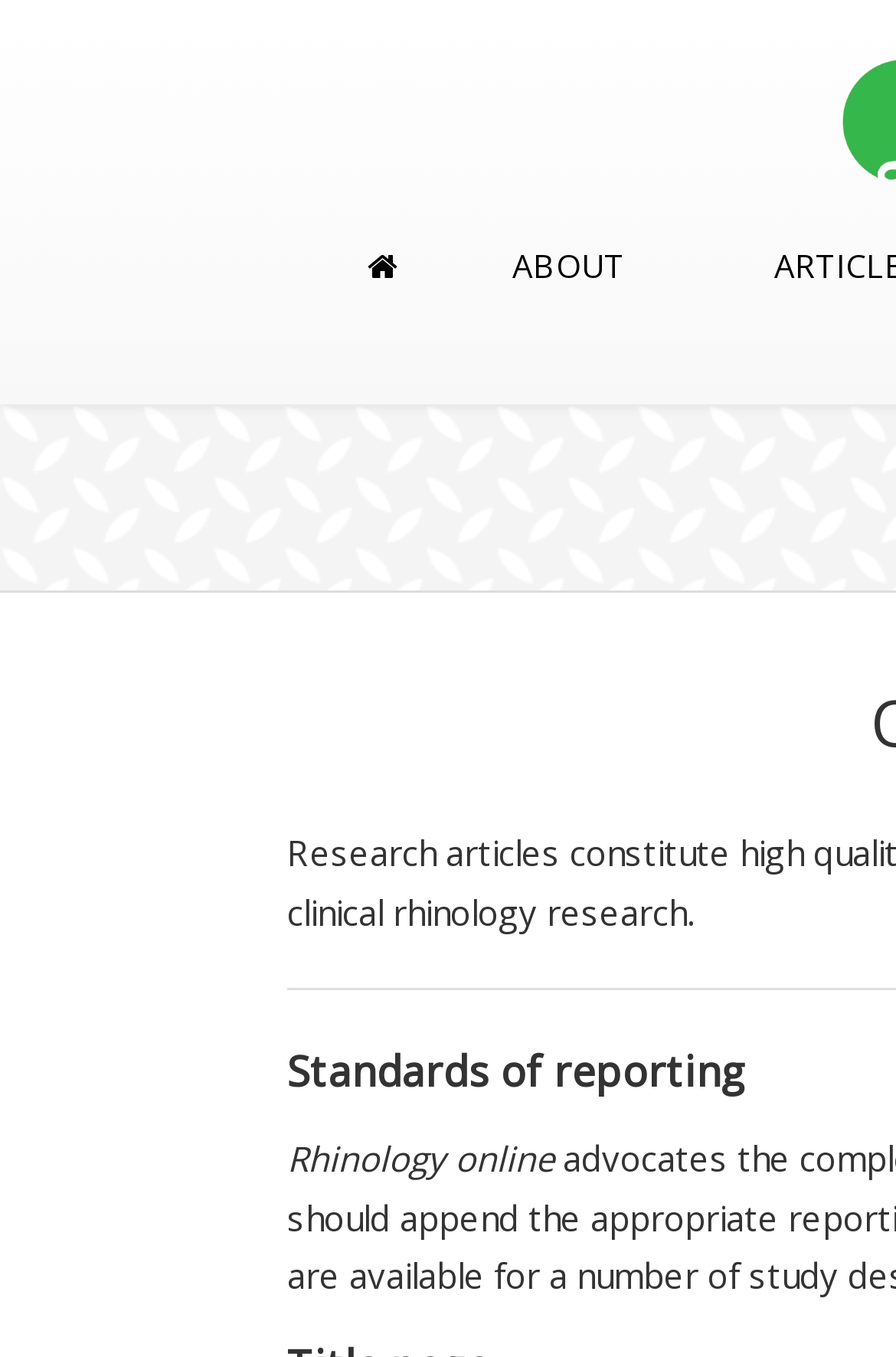Using the given description, provide the bounding box coordinates formatted as (top-left x, top-left y, bottom-right x, bottom-right y), with all values being floating point numbers between 0 and 1. Description: About

[0.495, 0.154, 0.774, 0.238]